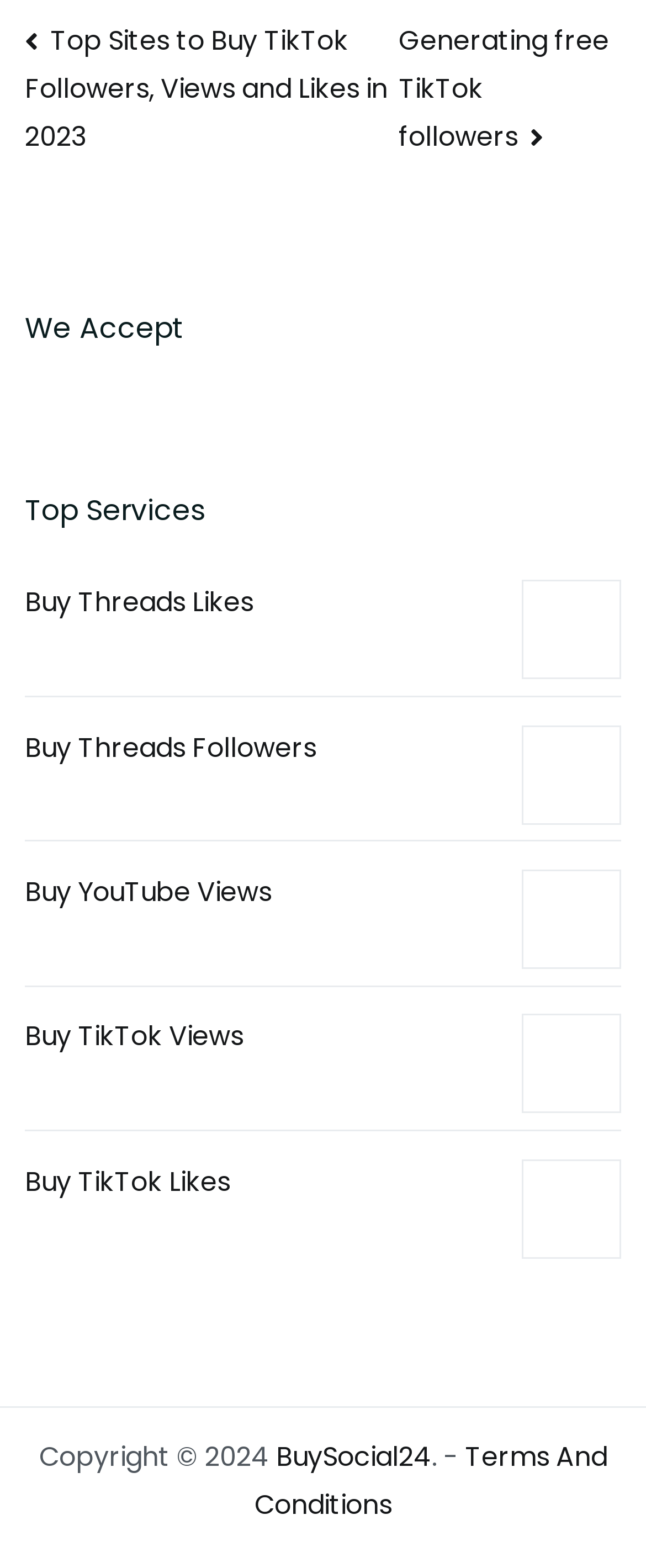Please determine the bounding box coordinates of the area that needs to be clicked to complete this task: 'View Cheap Threads Likes'. The coordinates must be four float numbers between 0 and 1, formatted as [left, top, right, bottom].

[0.808, 0.37, 0.962, 0.433]